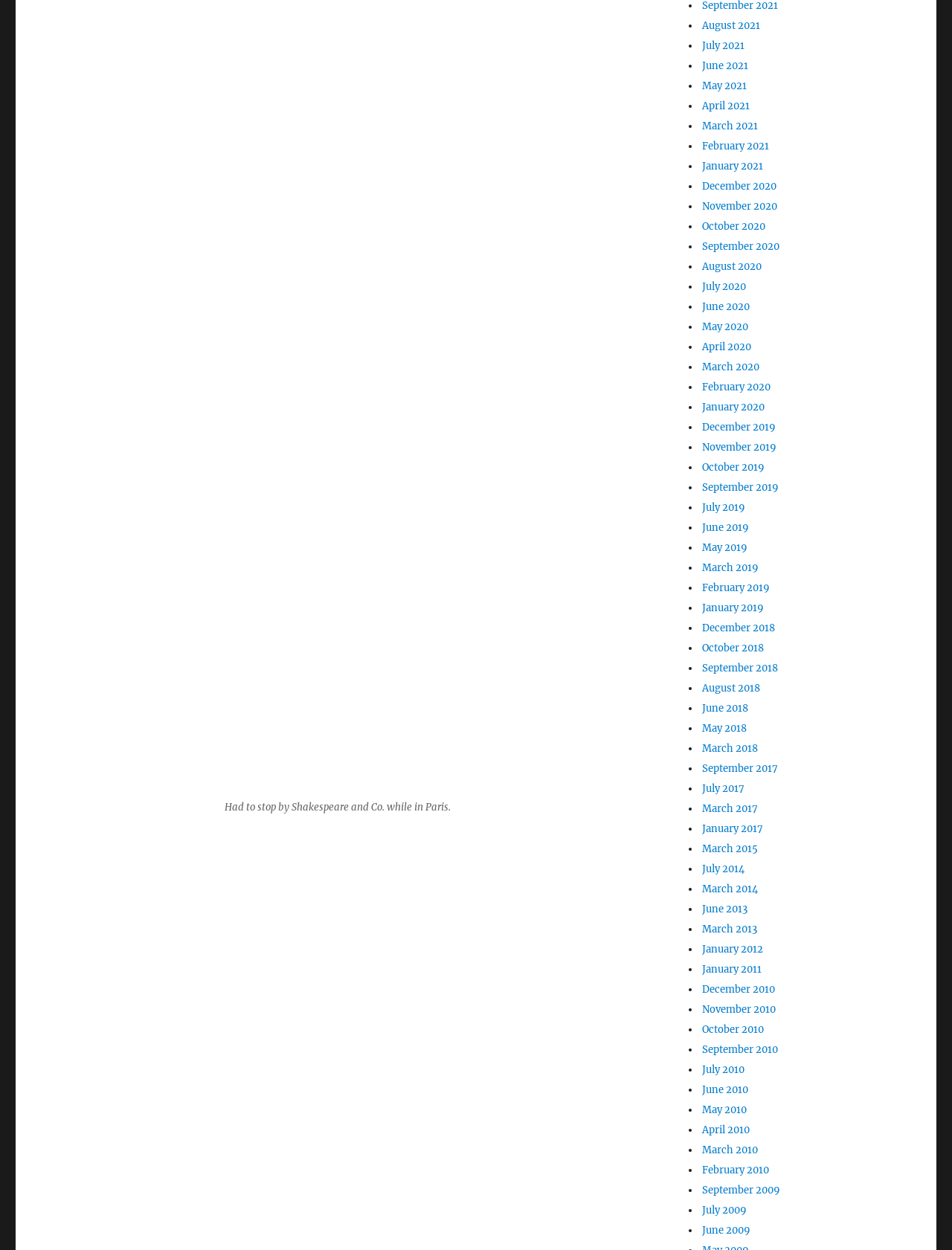Using the webpage screenshot and the element description January 2012, determine the bounding box coordinates. Specify the coordinates in the format (top-left x, top-left y, bottom-right x, bottom-right y) with values ranging from 0 to 1.

[0.737, 0.754, 0.801, 0.764]